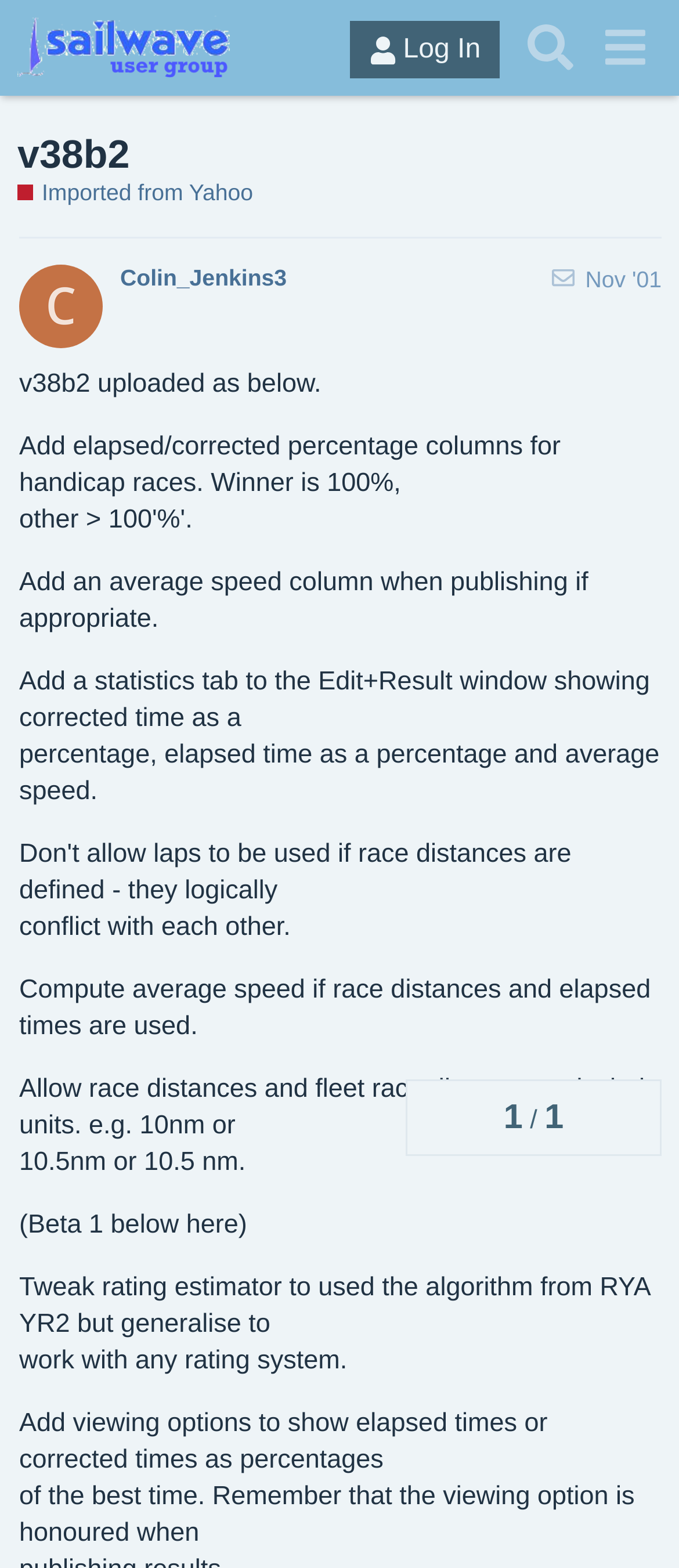Determine the bounding box coordinates of the area to click in order to meet this instruction: "Visit the Sailwave User Group homepage".

[0.026, 0.01, 0.342, 0.05]